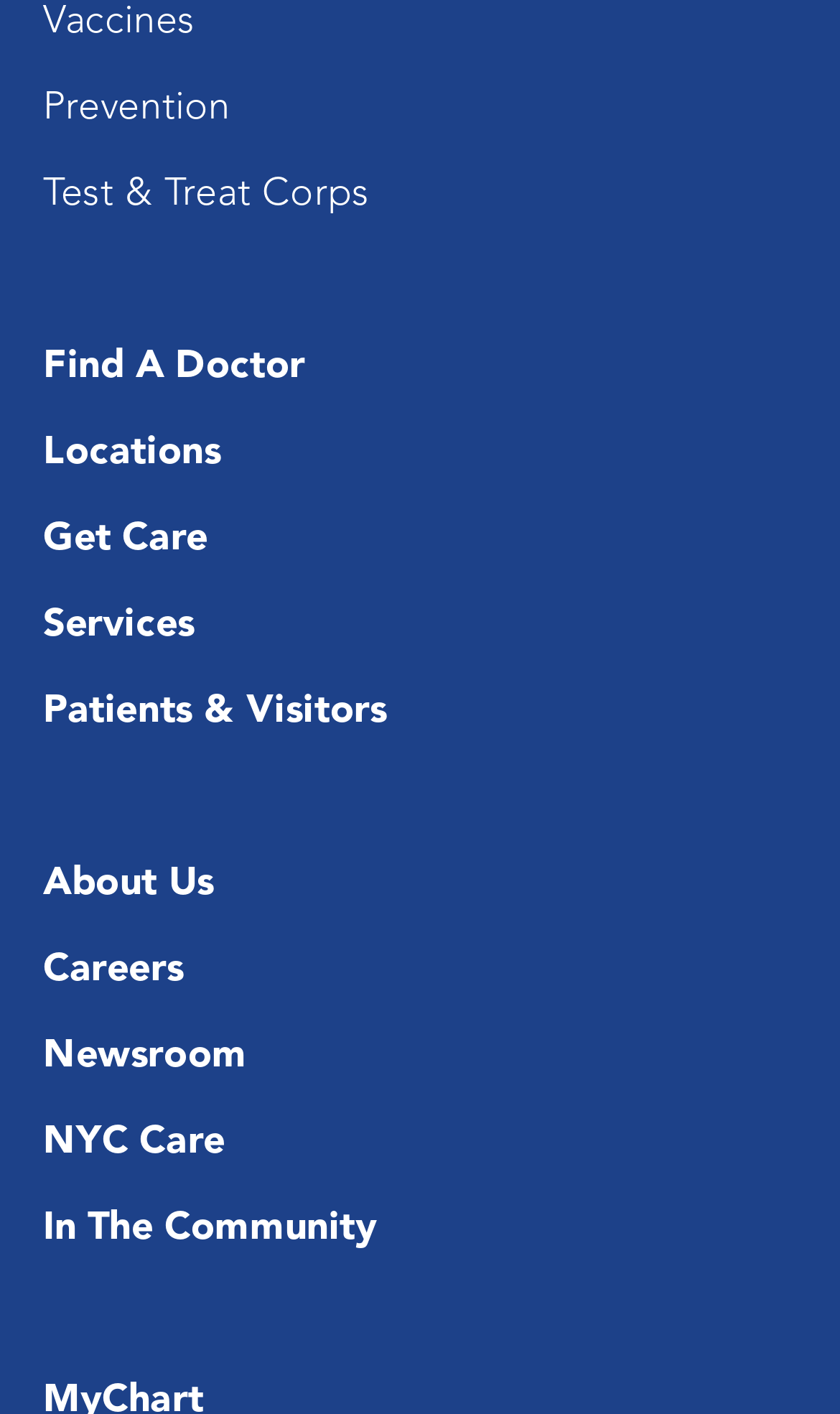Identify the bounding box coordinates for the element you need to click to achieve the following task: "Click on Prevention". Provide the bounding box coordinates as four float numbers between 0 and 1, in the form [left, top, right, bottom].

[0.051, 0.053, 0.274, 0.099]